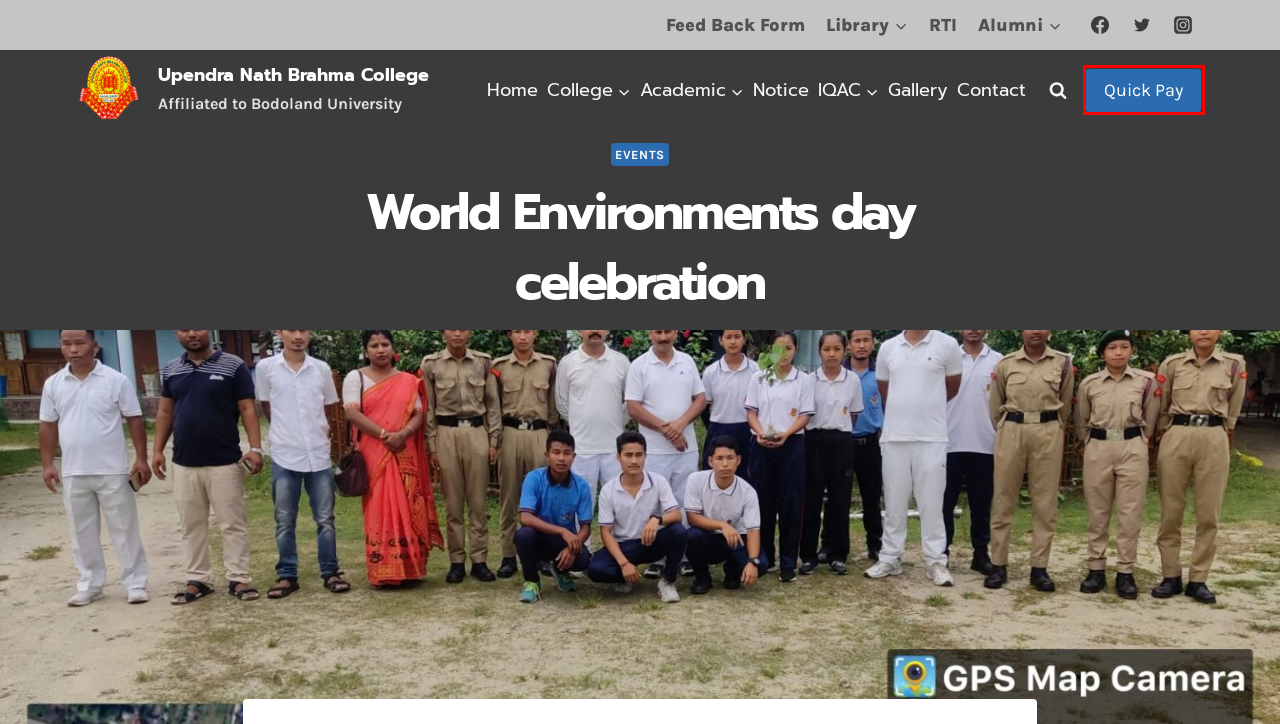Examine the screenshot of a webpage with a red rectangle bounding box. Select the most accurate webpage description that matches the new webpage after clicking the element within the bounding box. Here are the candidates:
A. Contact – Upendra Nath Brahma College
B. Events – Upendra Nath Brahma College
C. Gallery – Upendra Nath Brahma College
D. Upendra Nath Brahma College – Affiliated to Bodoland University
E. Teachers Feed Back Form – Upendra Nath Brahma College
F. Home
G. Notice – Upendra Nath Brahma College
H. RTI – Upendra Nath Brahma College

F